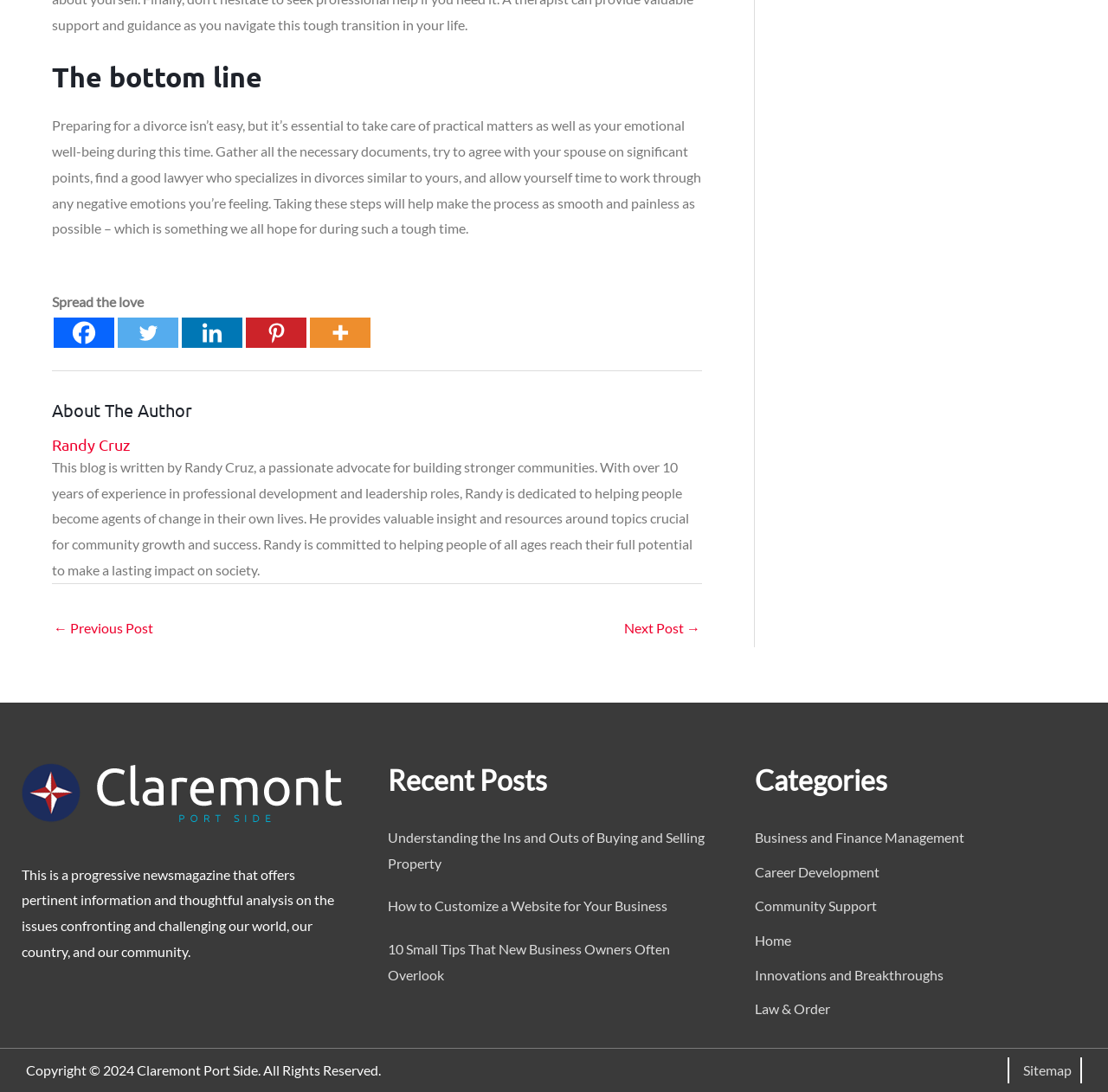Identify and provide the bounding box for the element described by: "aria-label="Twitter" title="Twitter"".

[0.106, 0.291, 0.161, 0.319]